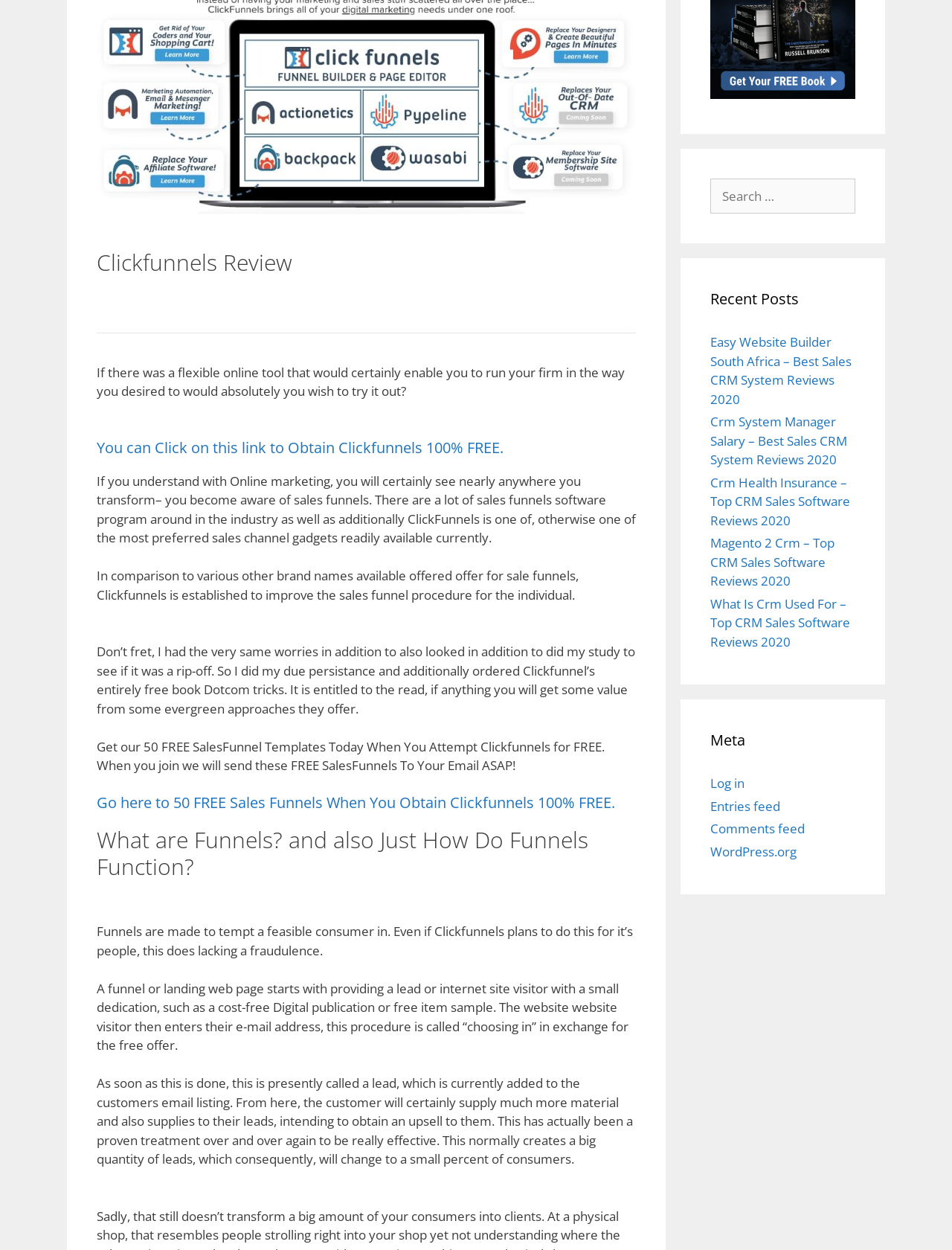Using the element description: "alt="Clickfunnels"", determine the bounding box coordinates for the specified UI element. The coordinates should be four float numbers between 0 and 1, [left, top, right, bottom].

[0.102, 0.169, 0.668, 0.183]